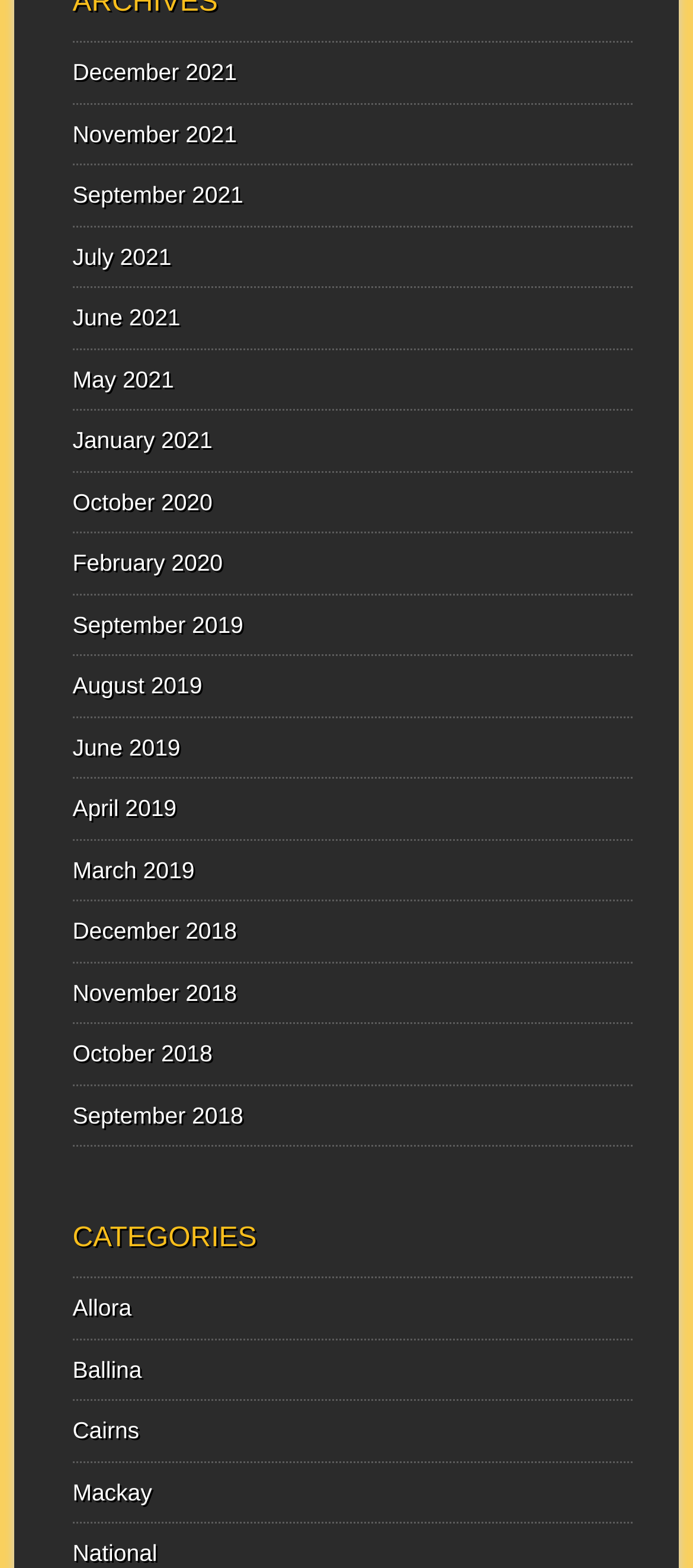Find the bounding box coordinates for the element that must be clicked to complete the instruction: "view December 2021". The coordinates should be four float numbers between 0 and 1, indicated as [left, top, right, bottom].

[0.105, 0.038, 0.342, 0.055]